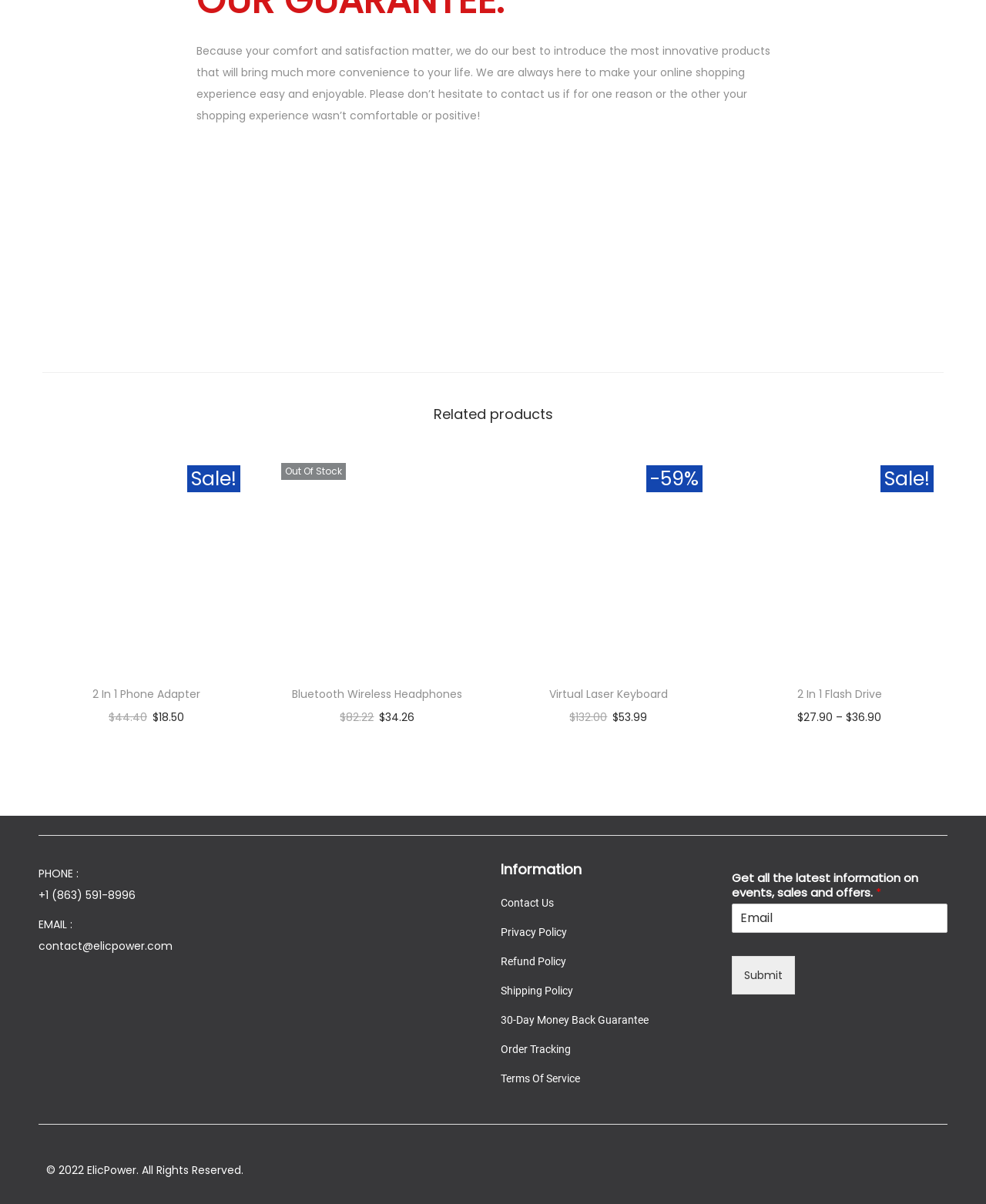Can you find the bounding box coordinates of the area I should click to execute the following instruction: "View 30-Day Money Back Guarantee"?

[0.508, 0.842, 0.658, 0.852]